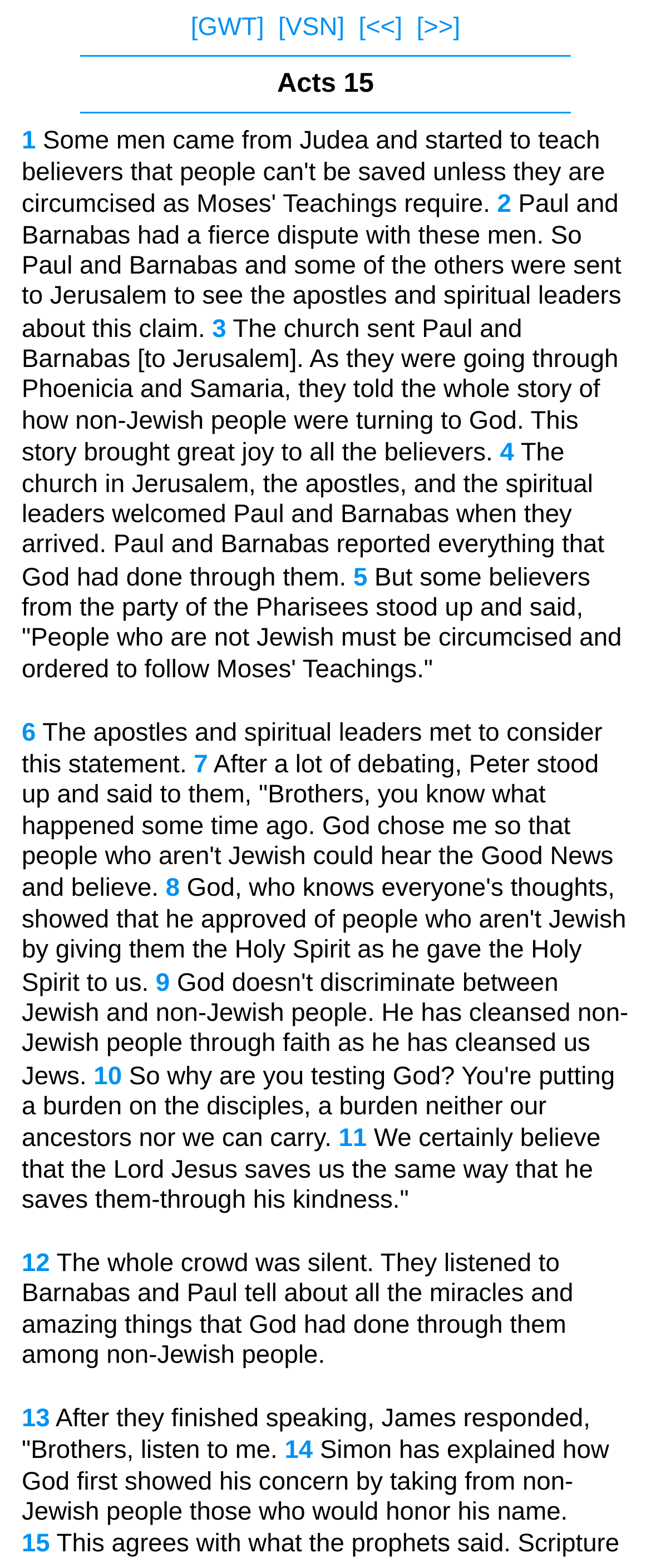Using the description "[GWT]", predict the bounding box of the relevant HTML element.

[0.293, 0.009, 0.406, 0.027]